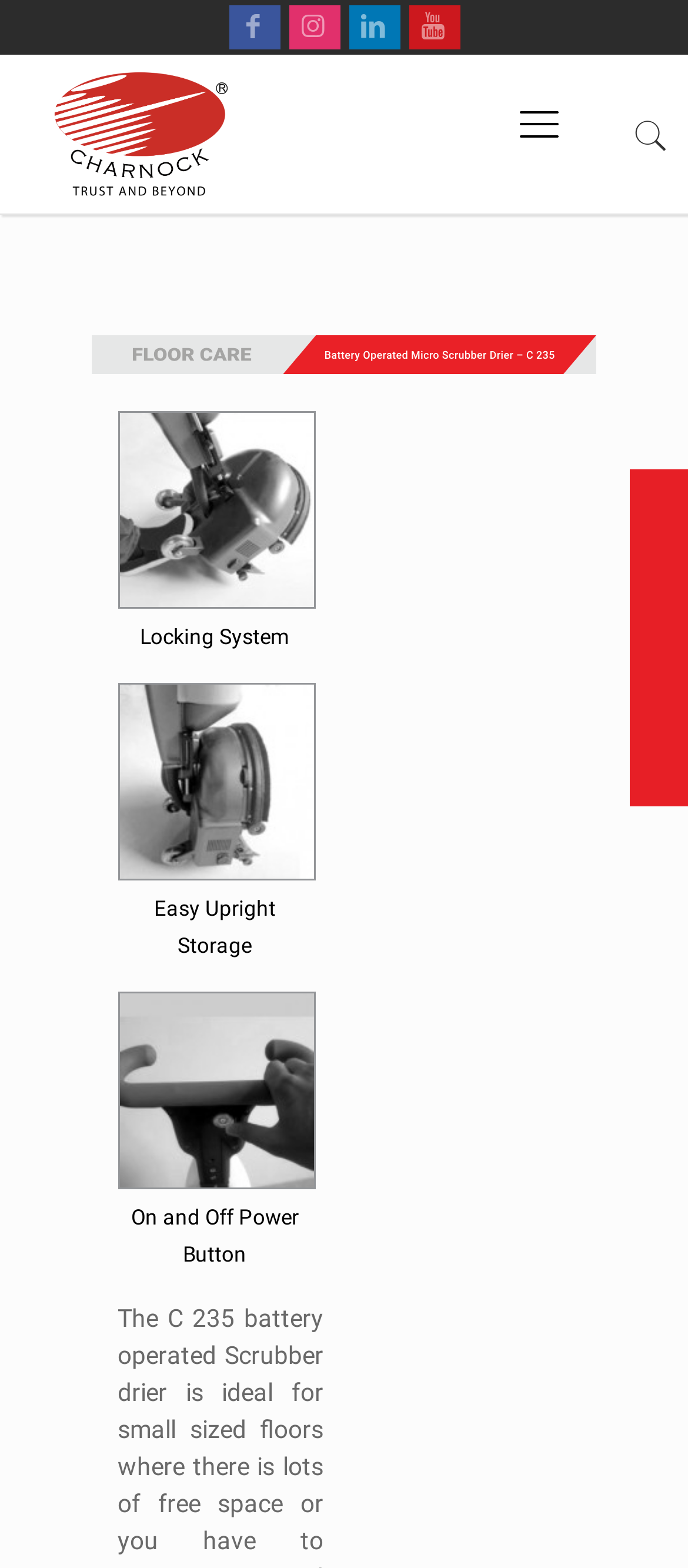Provide the bounding box coordinates for the UI element described in this sentence: "title="Instagram"". The coordinates should be four float values between 0 and 1, i.e., [left, top, right, bottom].

[0.419, 0.003, 0.494, 0.032]